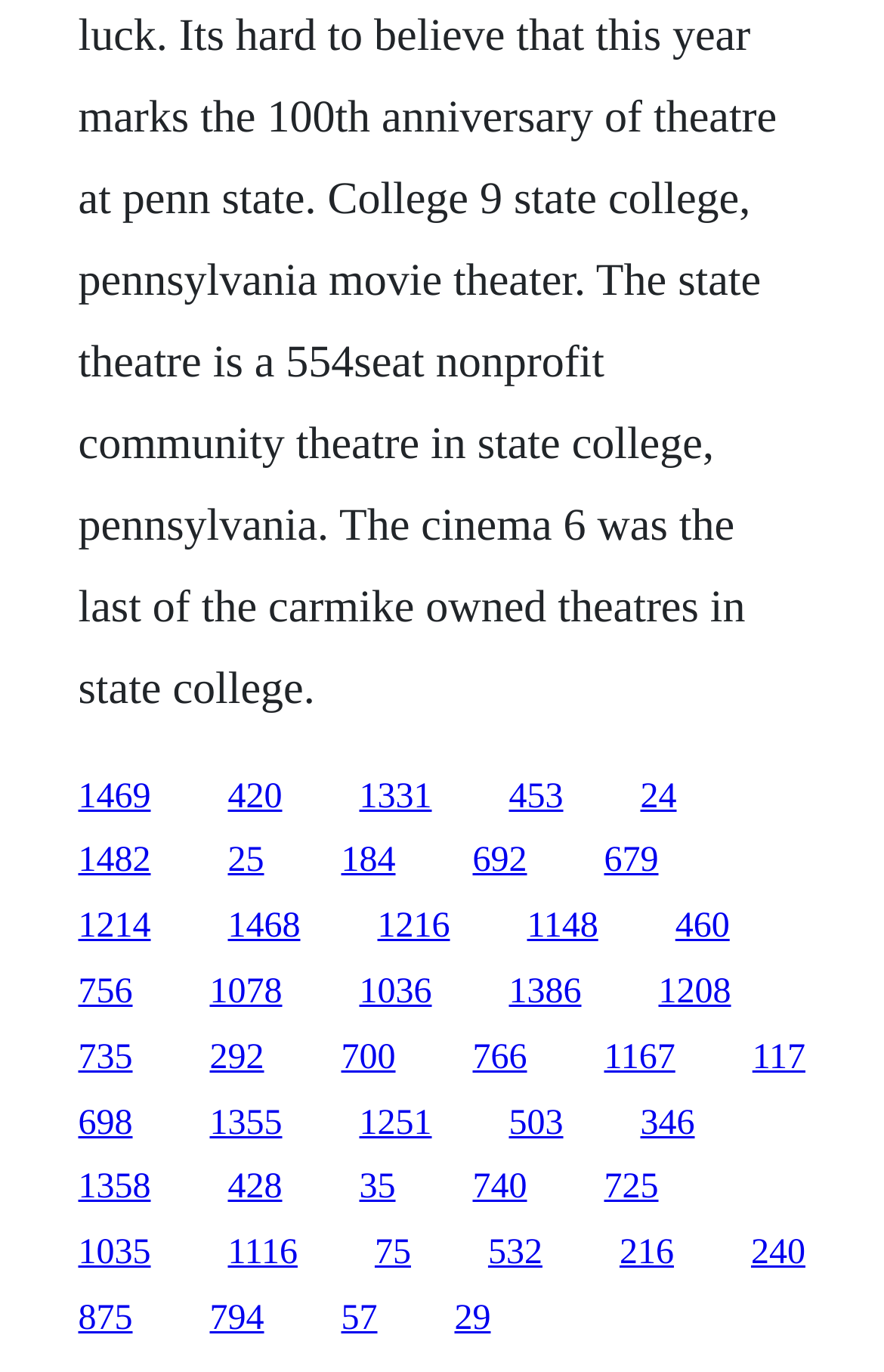Determine the bounding box of the UI element mentioned here: "184". The coordinates must be in the format [left, top, right, bottom] with values ranging from 0 to 1.

[0.386, 0.614, 0.447, 0.642]